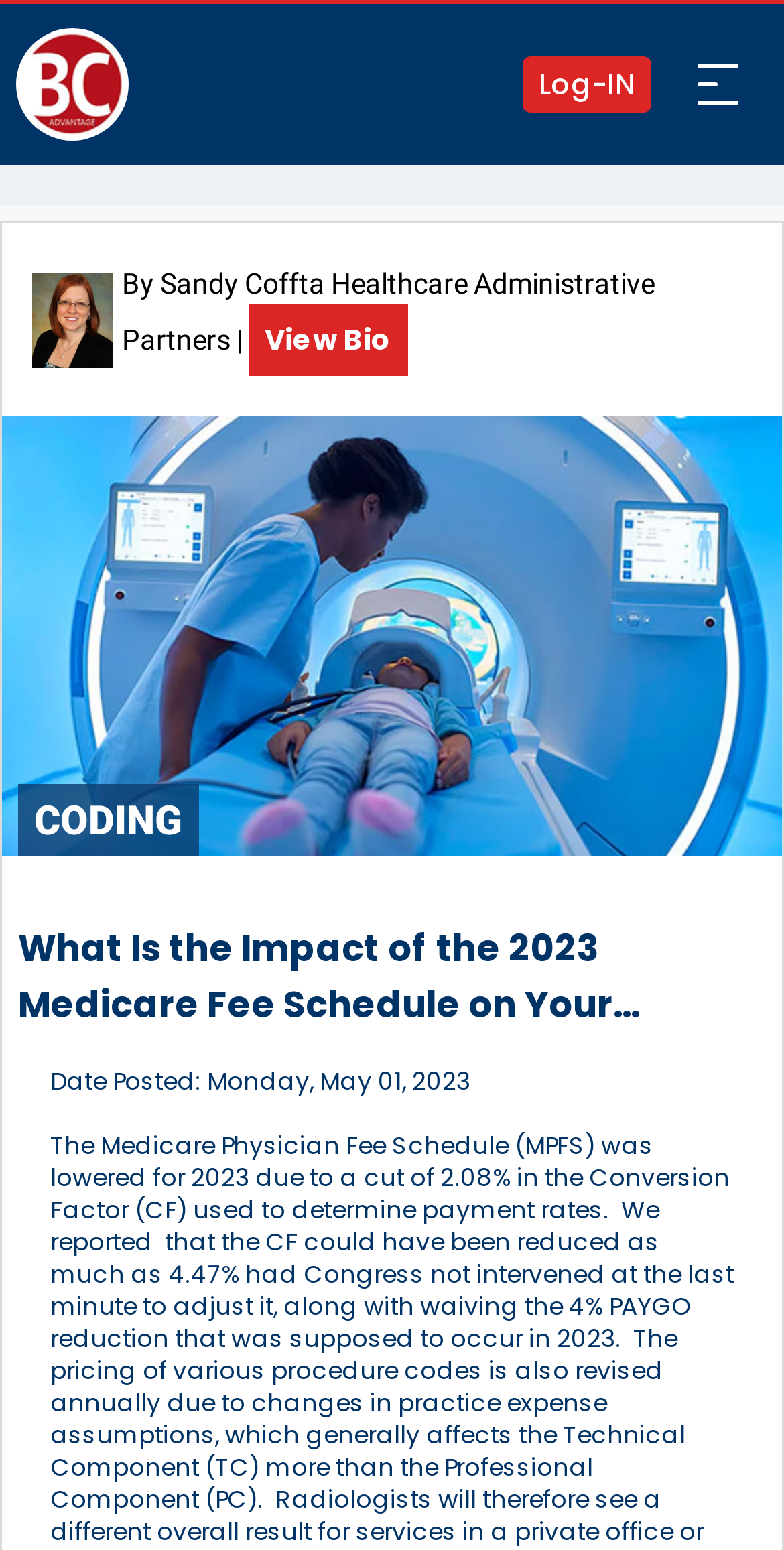Provide the bounding box for the UI element matching this description: "Log-IN".

[0.687, 0.042, 0.81, 0.067]